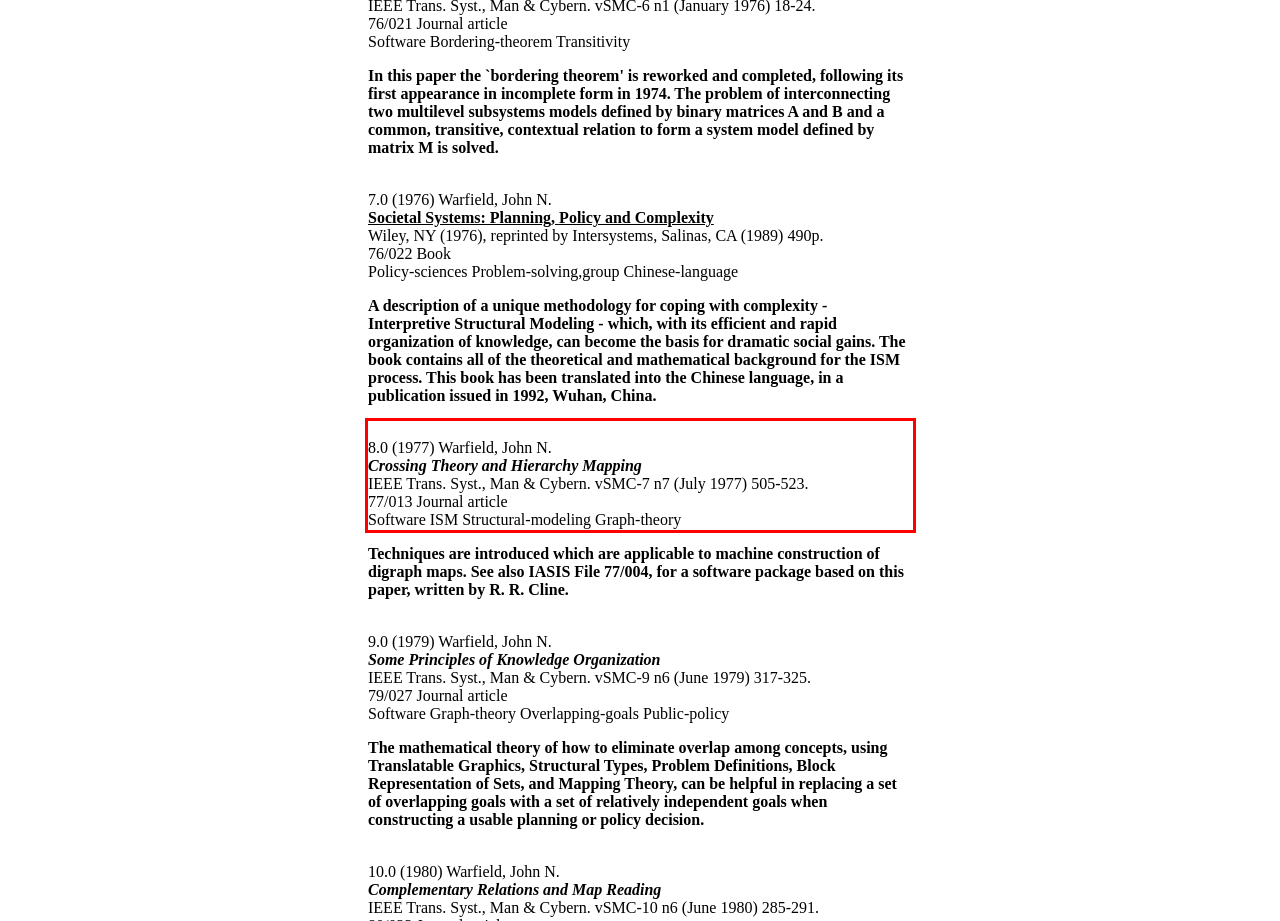There is a screenshot of a webpage with a red bounding box around a UI element. Please use OCR to extract the text within the red bounding box.

8.0 (1977) Warfield, John N. Crossing Theory and Hierarchy Mapping IEEE Trans. Syst., Man & Cybern. vSMC-7 n7 (July 1977) 505-523. 77/013 Journal article Software ISM Structural-modeling Graph-theory